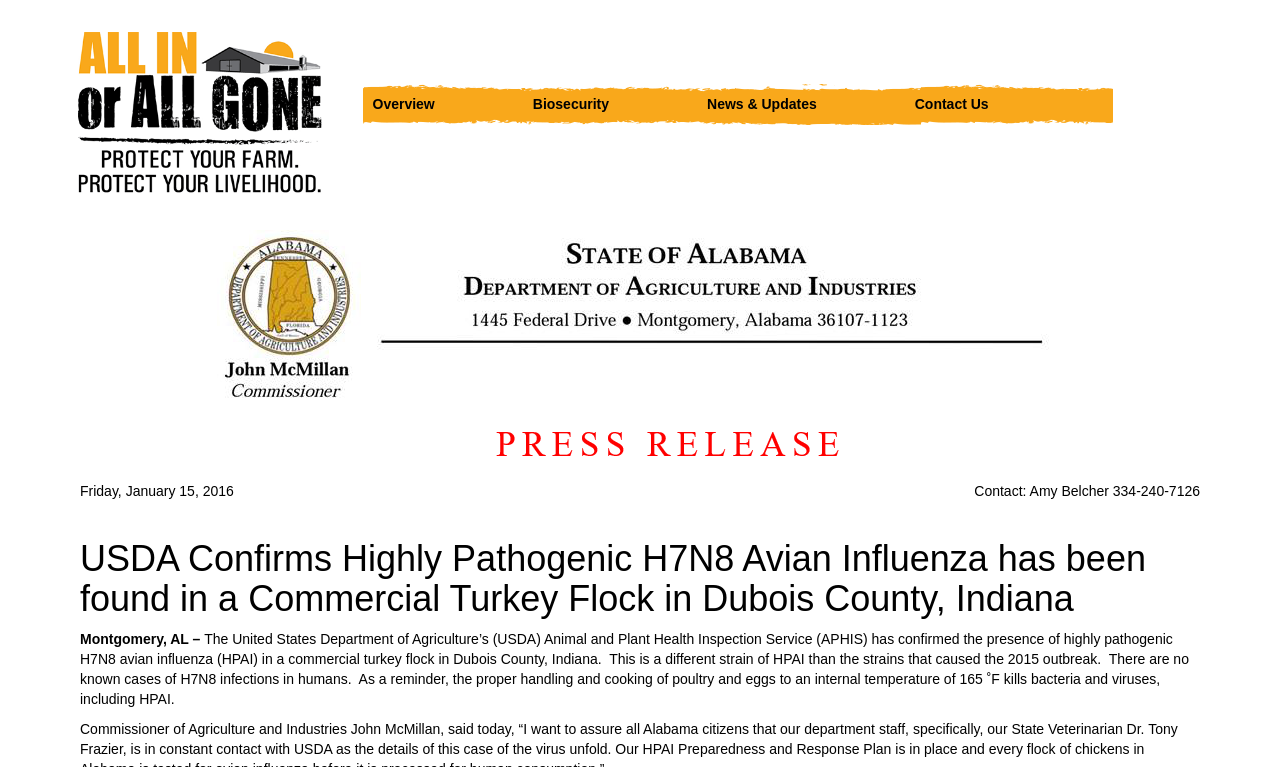Determine the bounding box for the UI element as described: "Contact Us". The coordinates should be represented as four float numbers between 0 and 1, formatted as [left, top, right, bottom].

[0.715, 0.109, 0.772, 0.161]